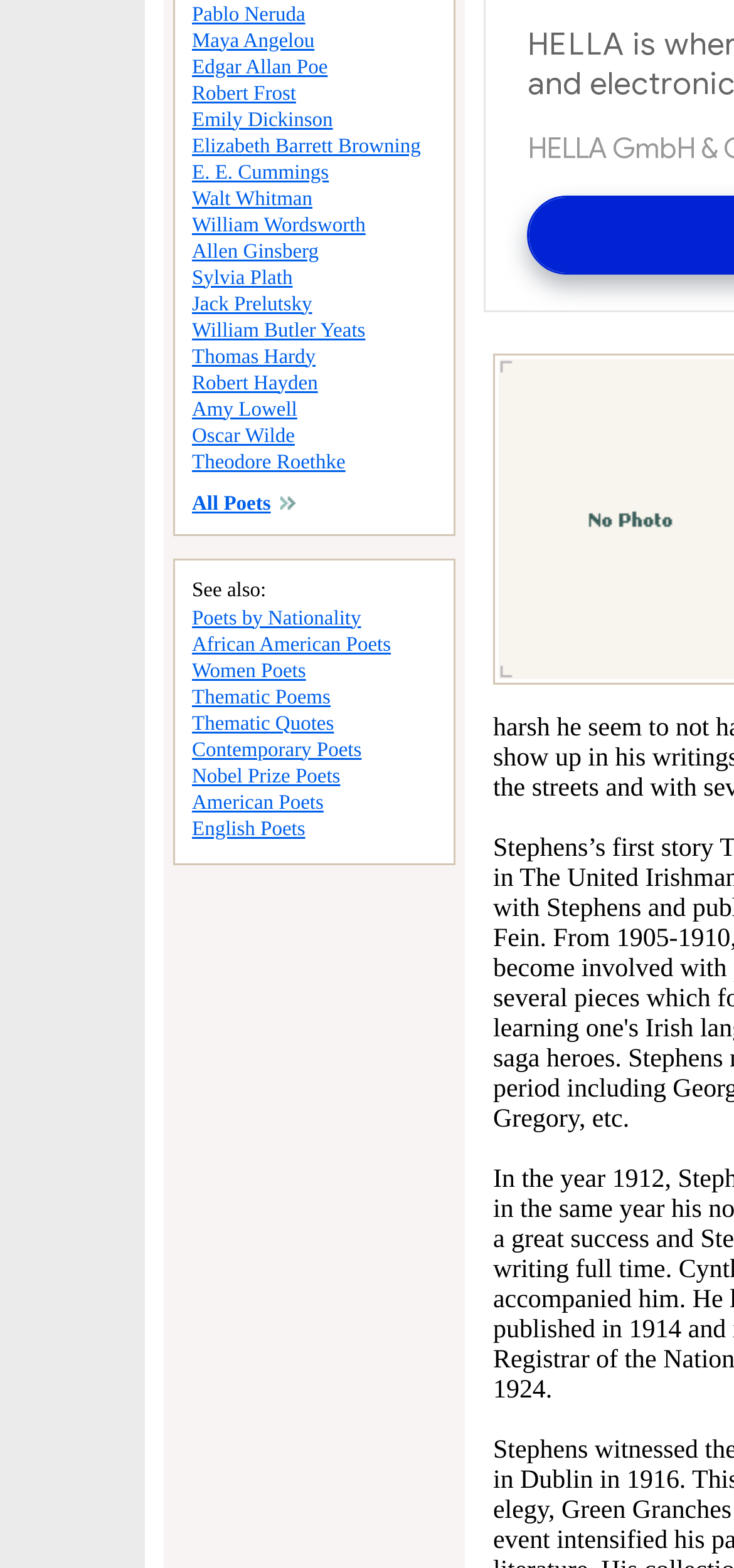Using the webpage screenshot, locate the HTML element that fits the following description and provide its bounding box: "Edgar Allan Poe".

[0.262, 0.035, 0.446, 0.05]